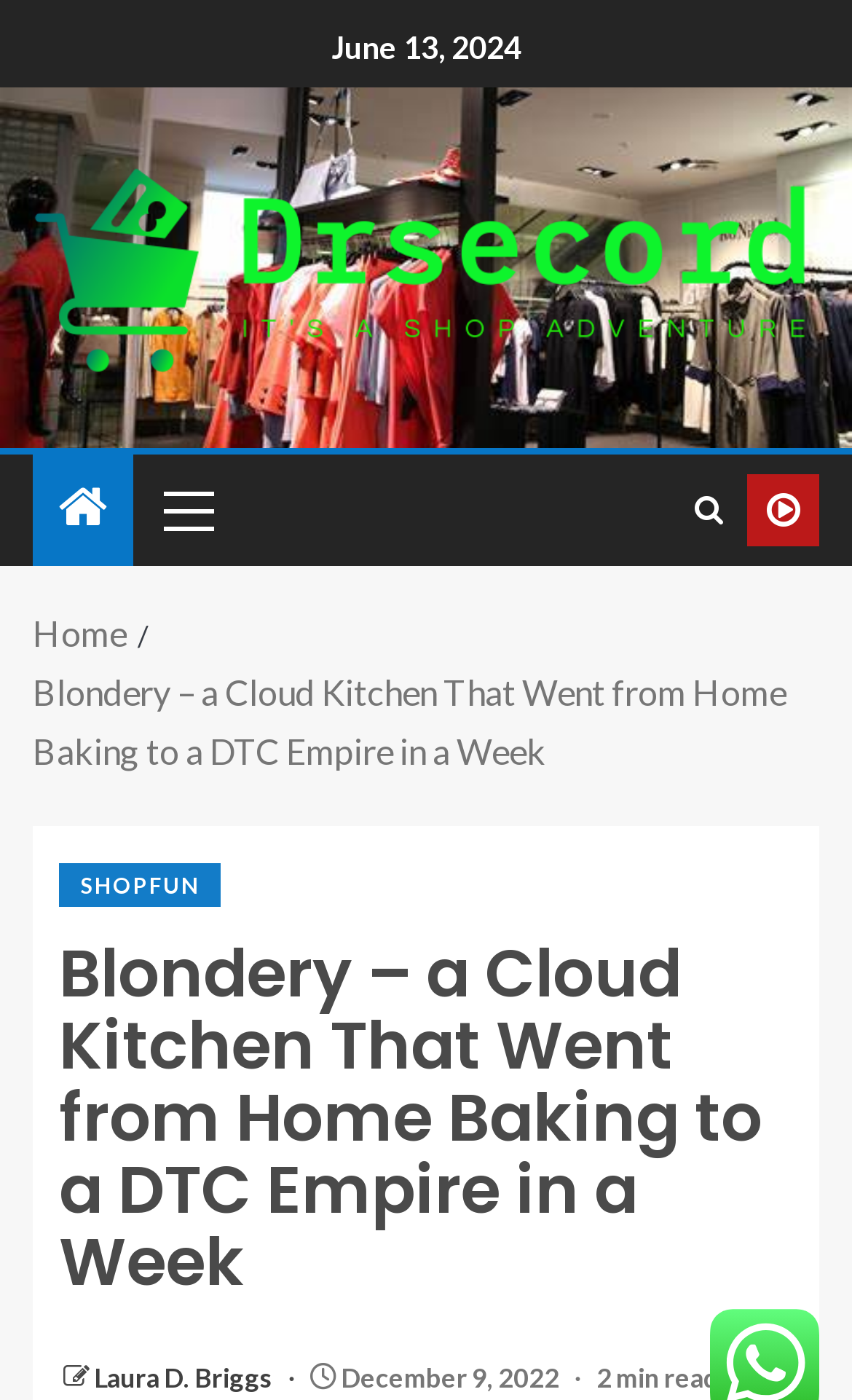Determine the bounding box coordinates of the element that should be clicked to execute the following command: "Go to primary menu".

[0.167, 0.325, 0.269, 0.403]